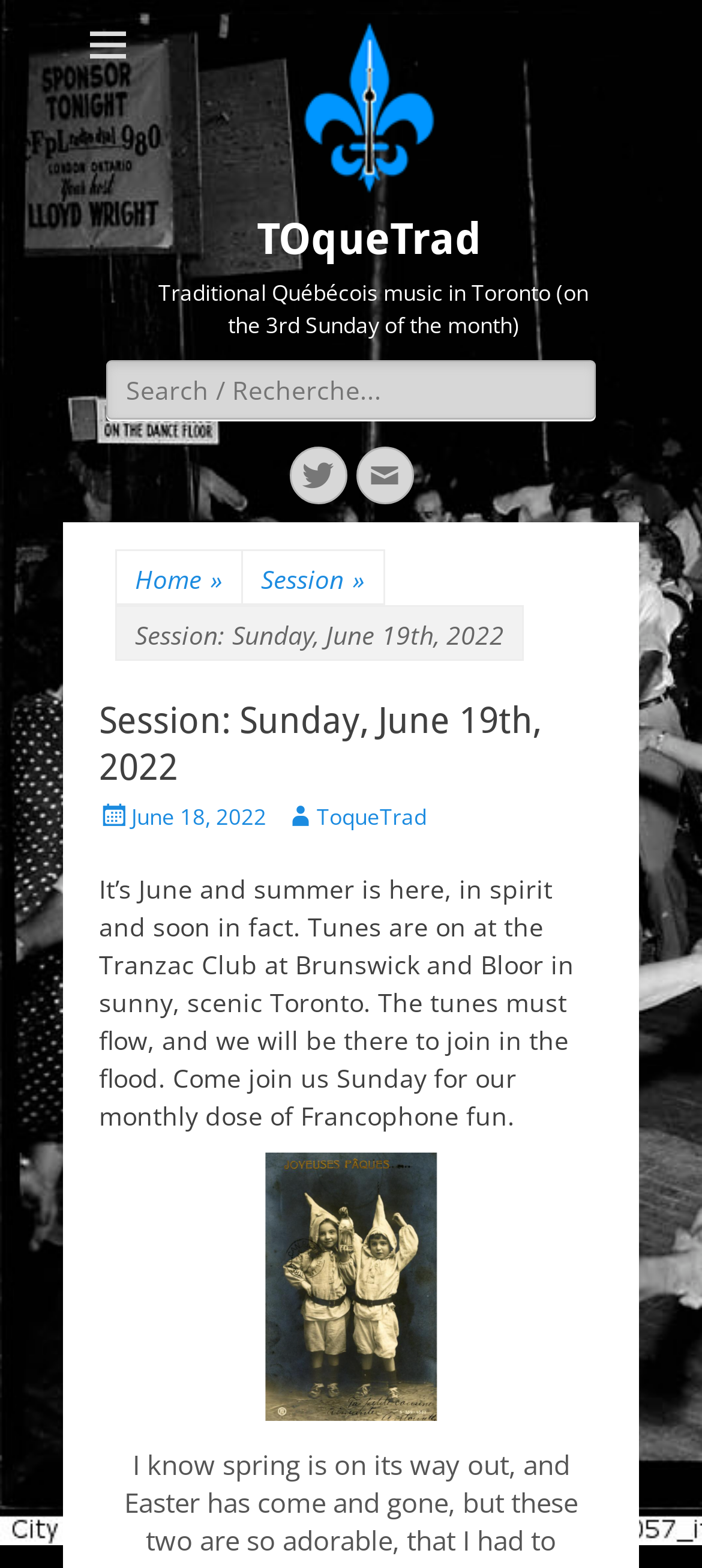Locate the bounding box coordinates of the clickable area to execute the instruction: "Search for something". Provide the coordinates as four float numbers between 0 and 1, represented as [left, top, right, bottom].

[0.151, 0.23, 0.849, 0.268]